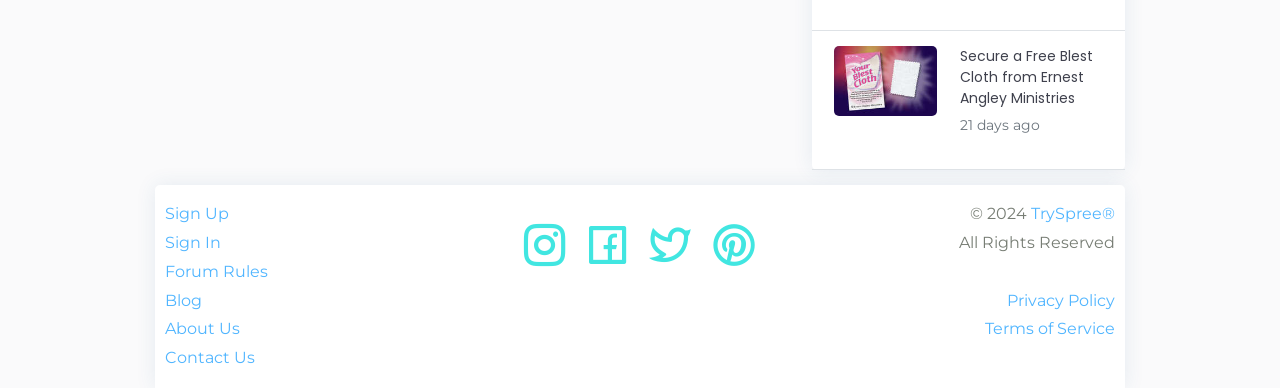Kindly determine the bounding box coordinates for the clickable area to achieve the given instruction: "Read the blog".

[0.129, 0.749, 0.158, 0.798]